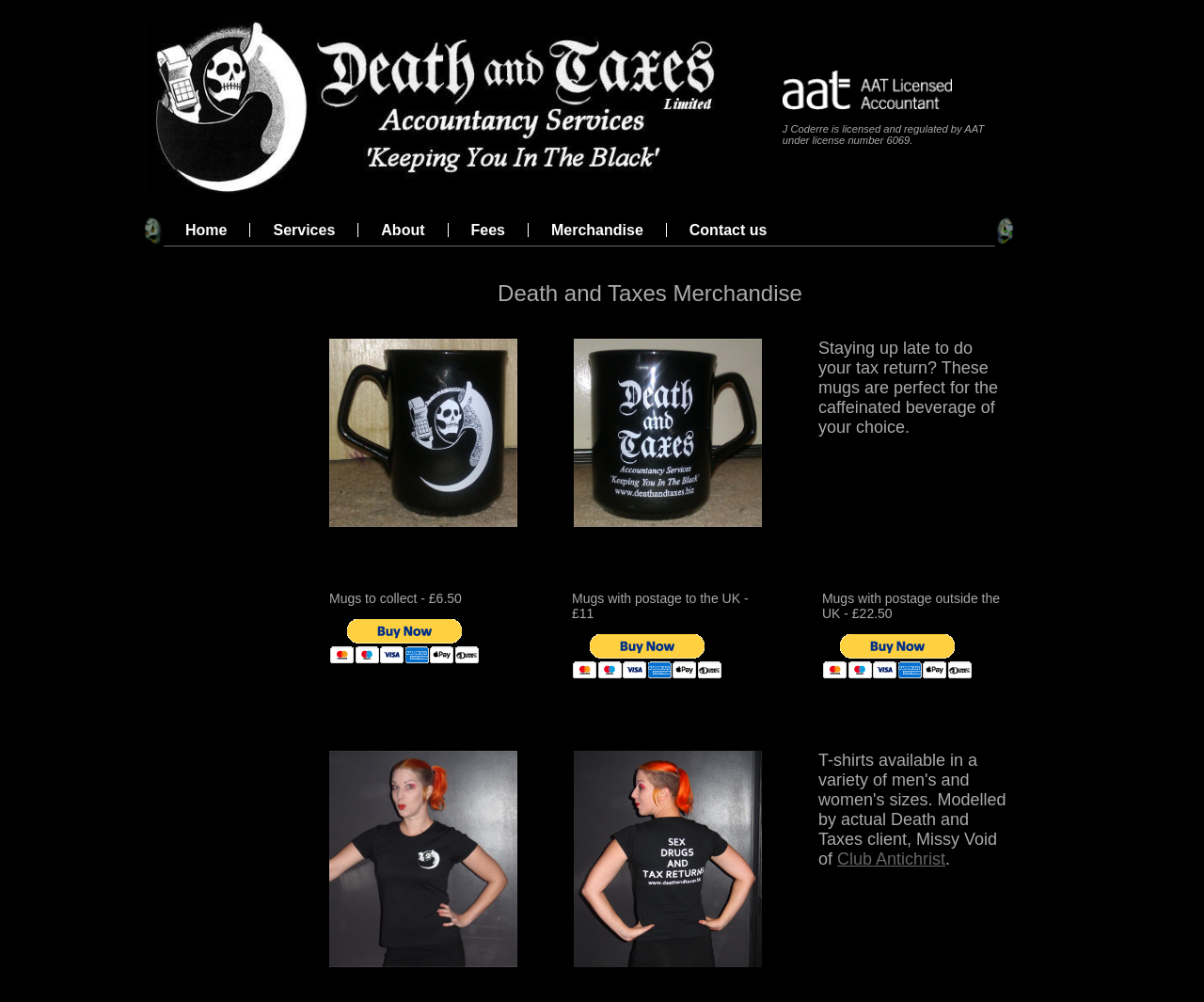Please find the bounding box coordinates (top-left x, top-left y, bottom-right x, bottom-right y) in the screenshot for the UI element described as follows: Contact us

[0.555, 0.217, 0.655, 0.243]